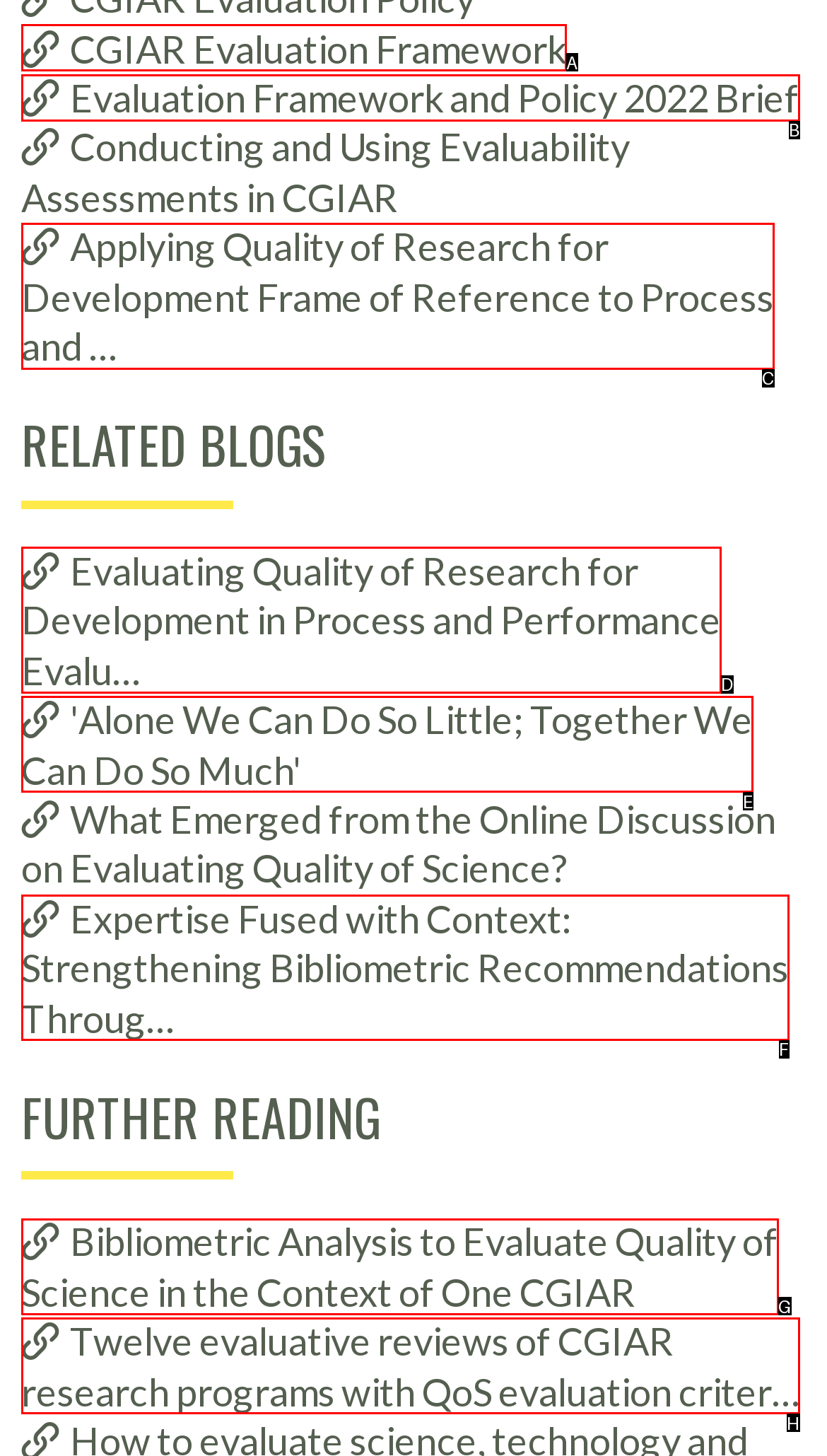Refer to the element description: CGIAR Evaluation Framework and identify the matching HTML element. State your answer with the appropriate letter.

A